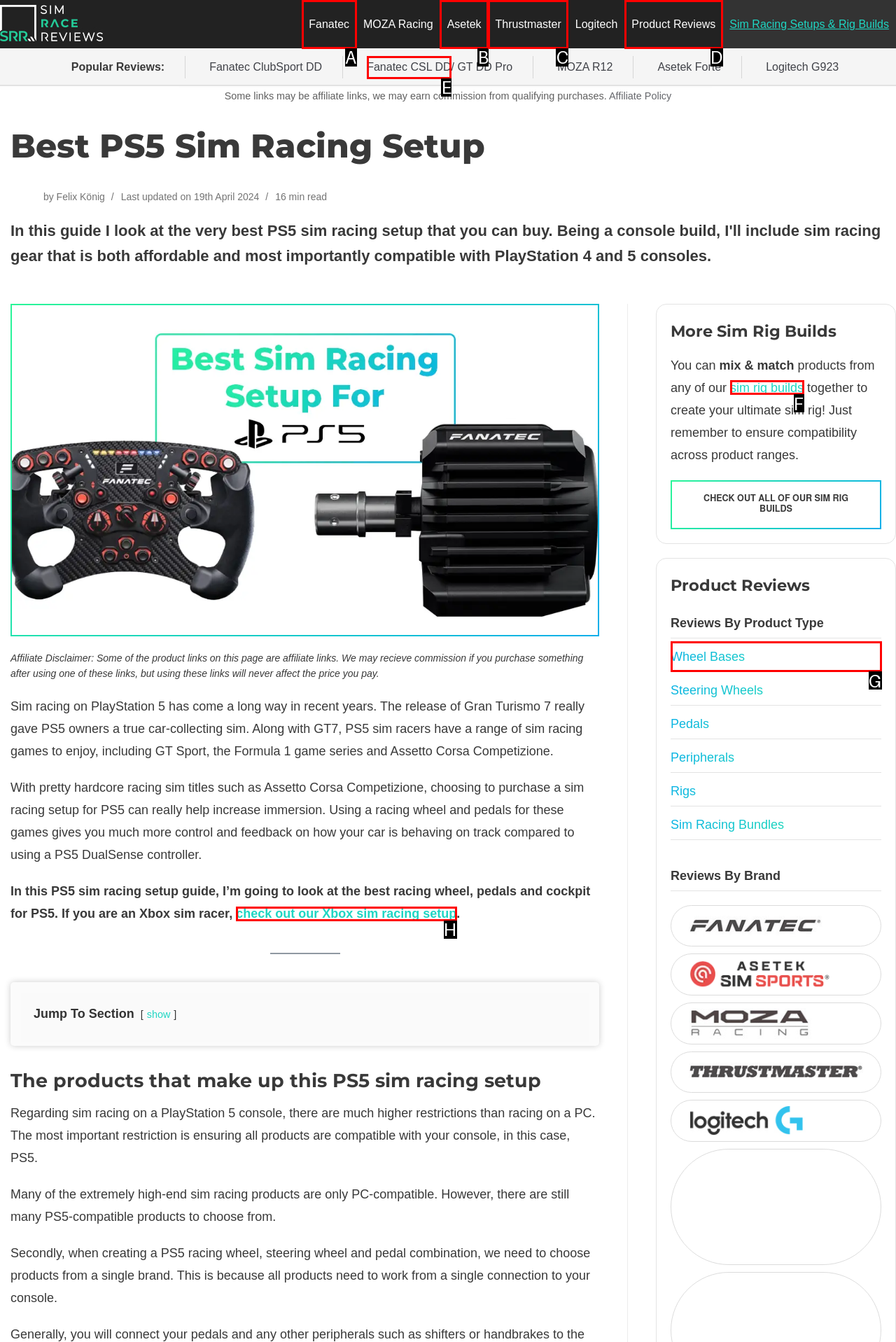Which lettered option should be clicked to achieve the task: Click on the Fanatec link? Choose from the given choices.

A